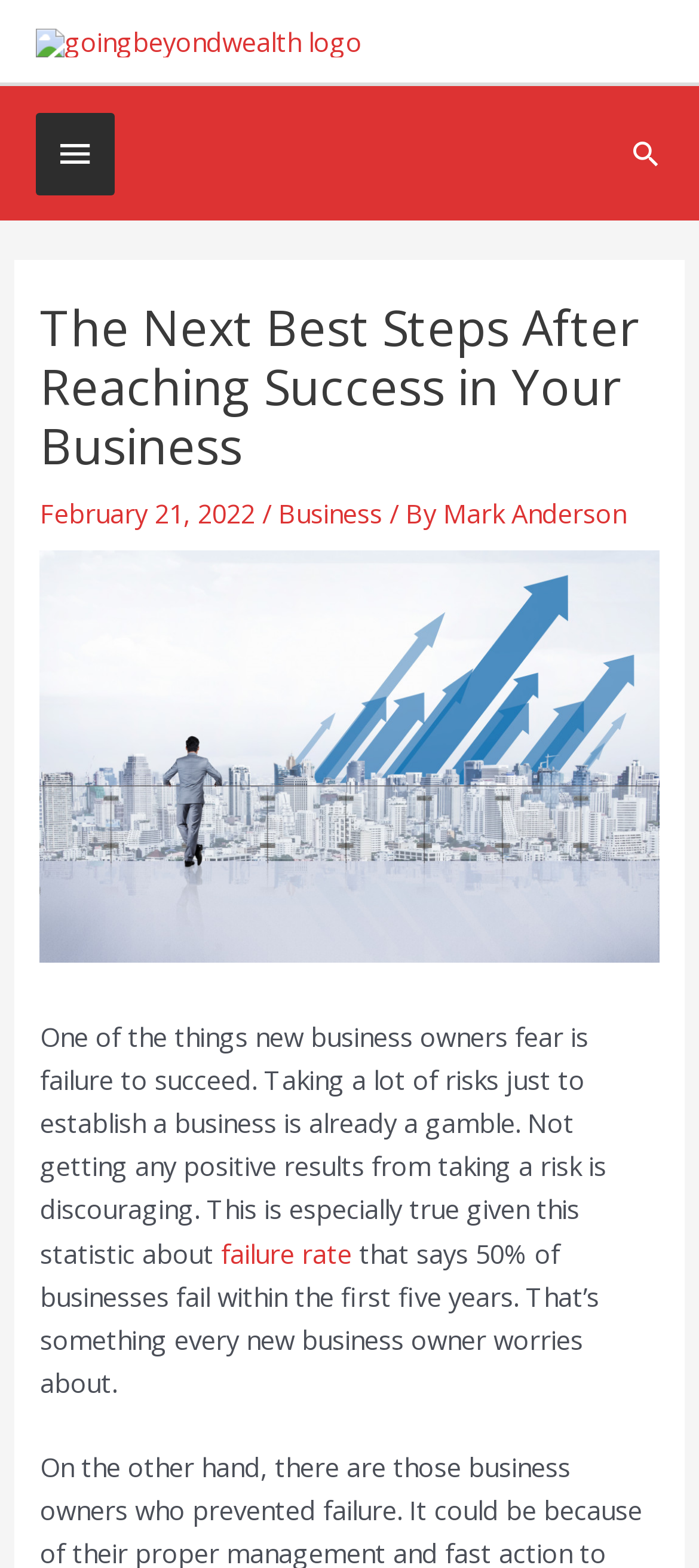Provide a single word or phrase answer to the question: 
What percentage of businesses fail within the first five years?

50%